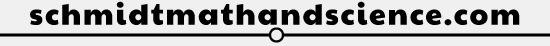What is the focus of the website?
Offer a detailed and full explanation in response to the question.

The logo encapsulates the essence of the site's focus on educational resources, specifically math and science education, which is evident from the website's name and the overall design of the logo.